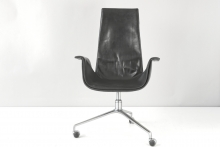Reply to the question with a brief word or phrase: What is the price of the chair in the eBay auction?

2,290.00 €